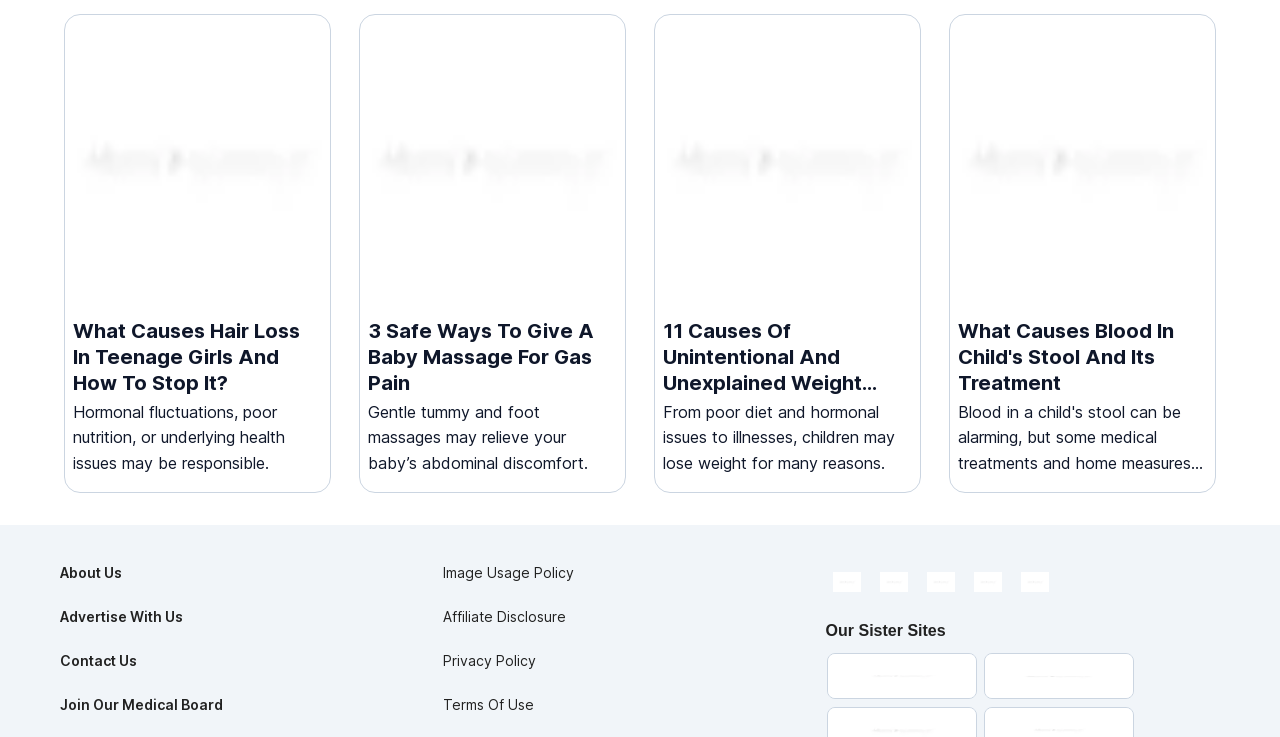Please find the bounding box coordinates of the element that must be clicked to perform the given instruction: "Explore causes of unintentional weight loss in kids". The coordinates should be four float numbers from 0 to 1, i.e., [left, top, right, bottom].

[0.518, 0.031, 0.712, 0.646]